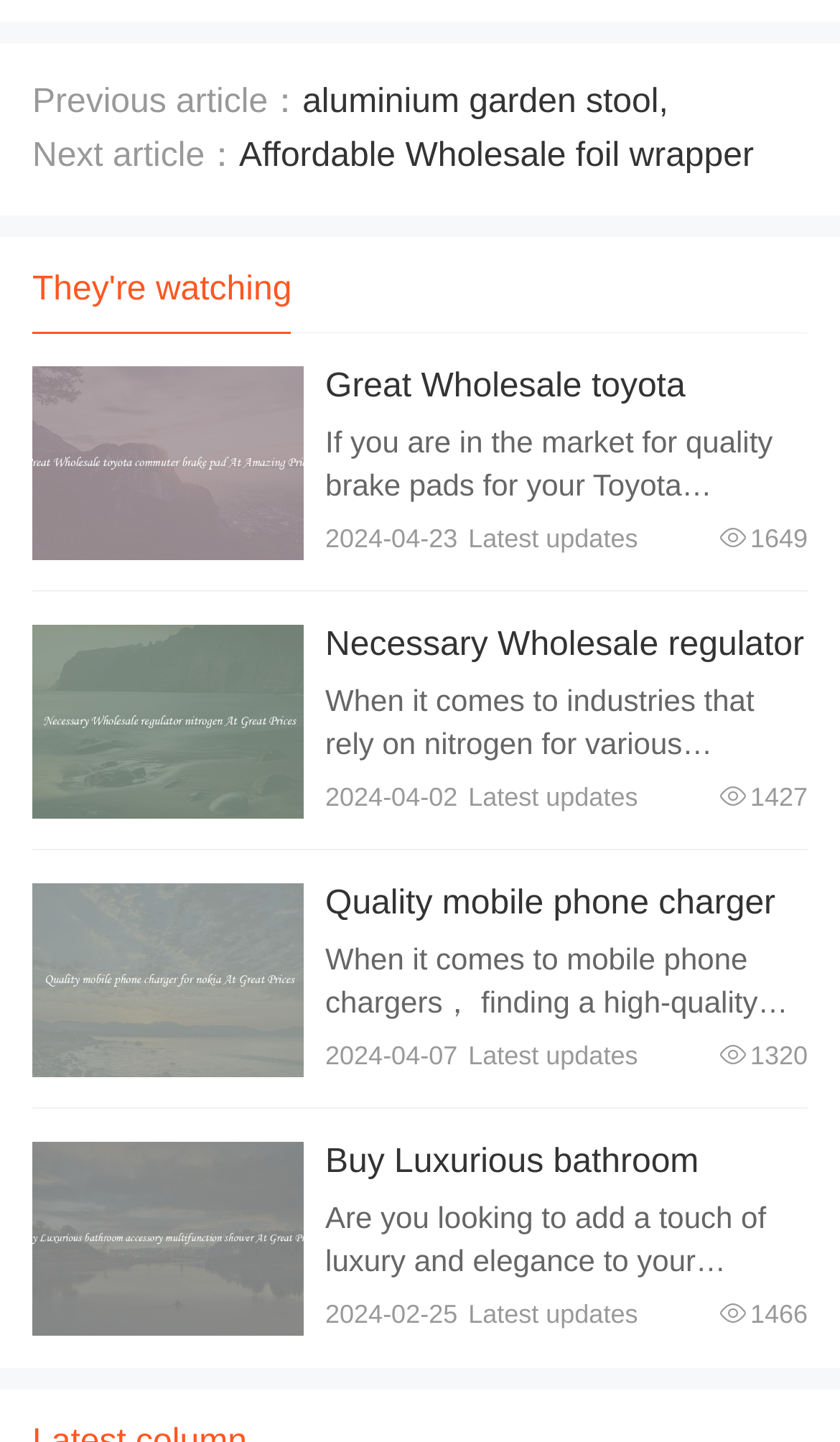What is the price range of the products on this webpage?
Craft a detailed and extensive response to the question.

I looked at the entire webpage and did not find any information about the price range of the products. The webpage only provides links to product details and does not display prices.